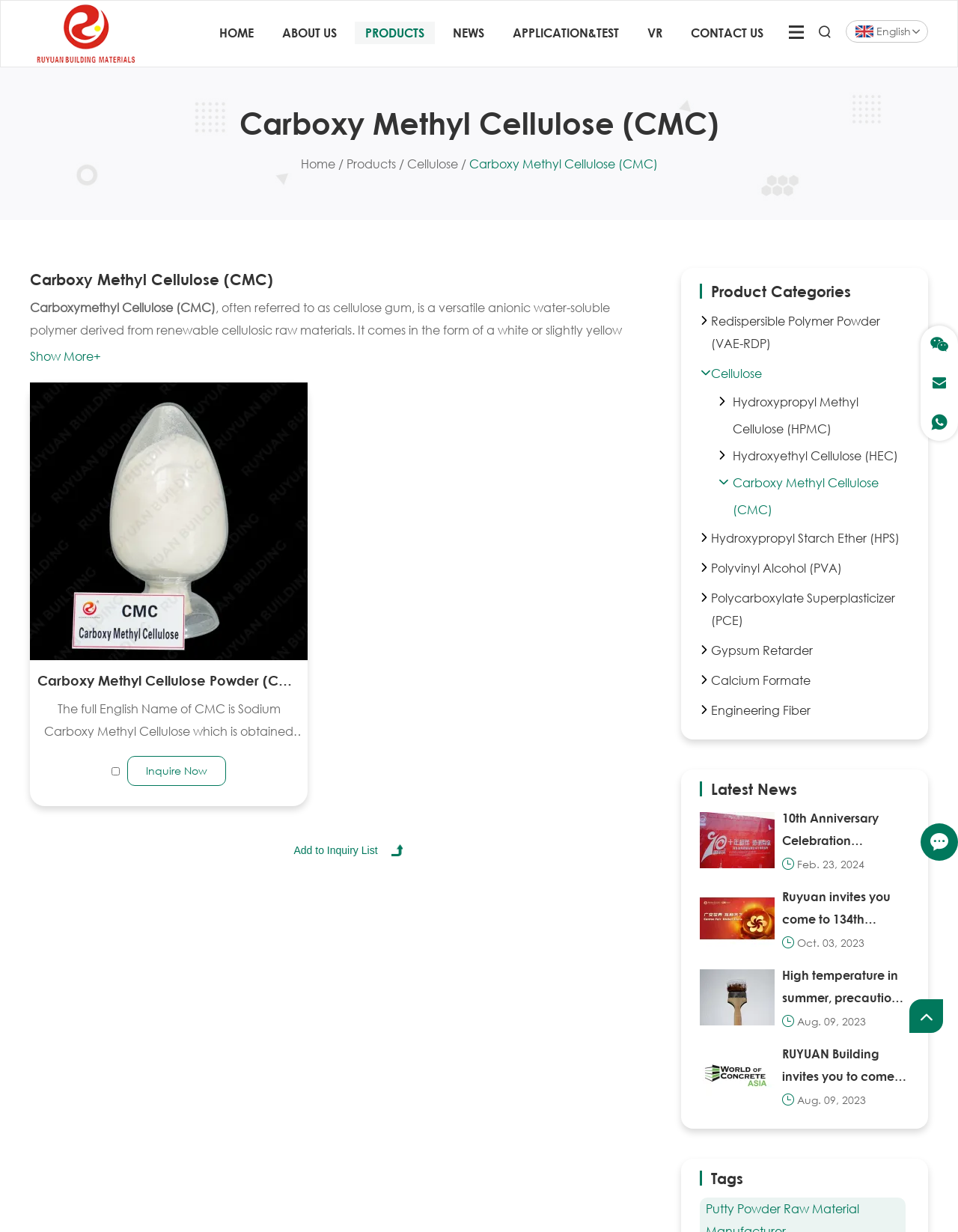Provide the bounding box coordinates of the section that needs to be clicked to accomplish the following instruction: "Search for products."

[0.683, 0.054, 0.823, 0.075]